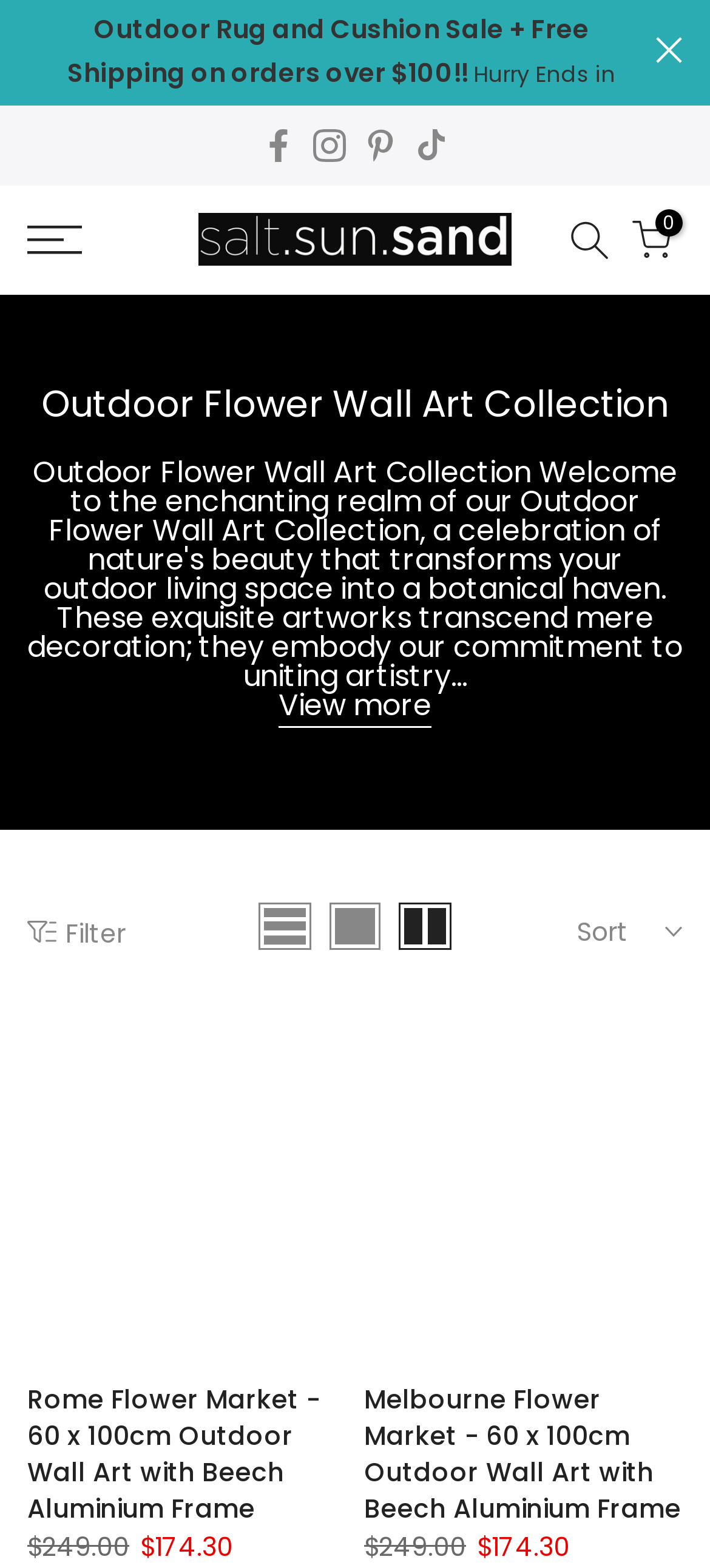Determine the main headline of the webpage and provide its text.

Outdoor Flower Wall Art Collection